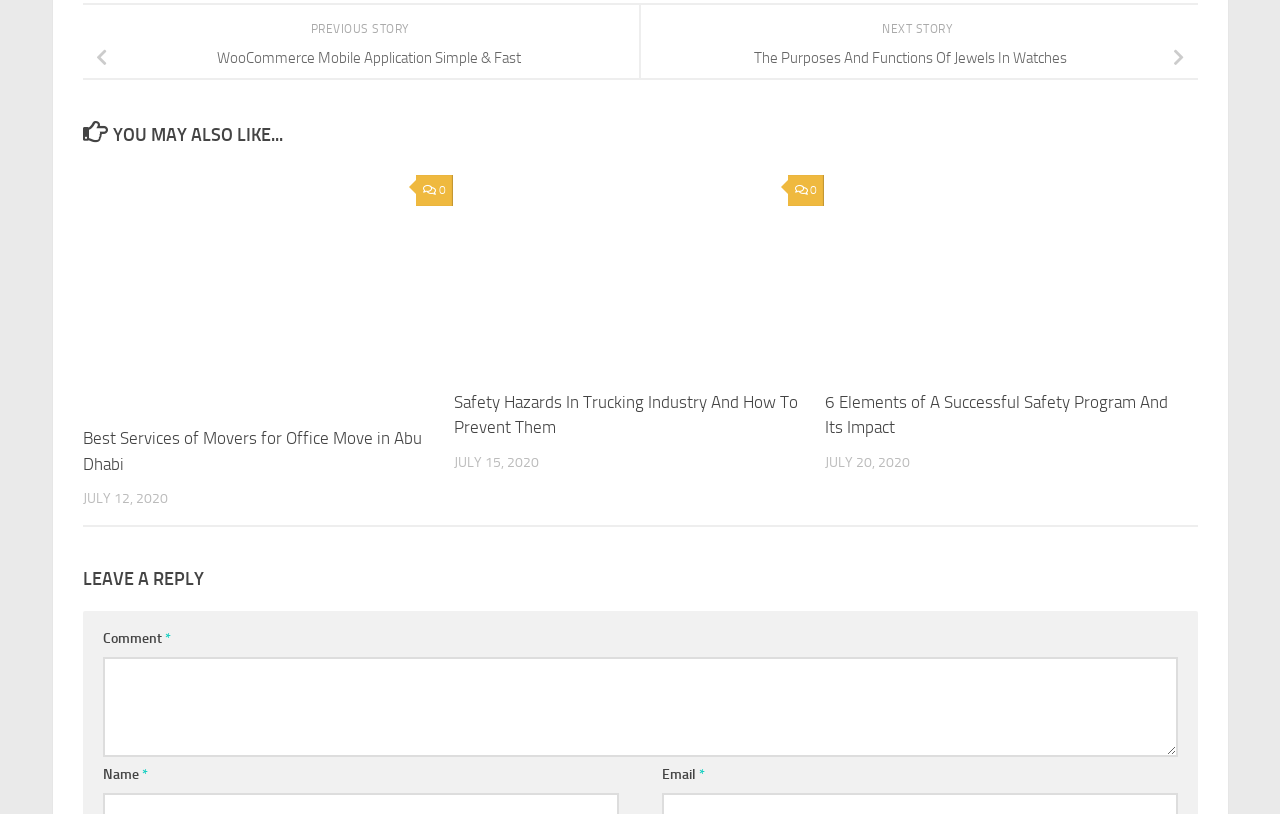Please identify the bounding box coordinates of the clickable element to fulfill the following instruction: "Click on the 'Best Services of Movers for Office Move in Abu Dhabi' link". The coordinates should be four float numbers between 0 and 1, i.e., [left, top, right, bottom].

[0.064, 0.523, 0.338, 0.586]